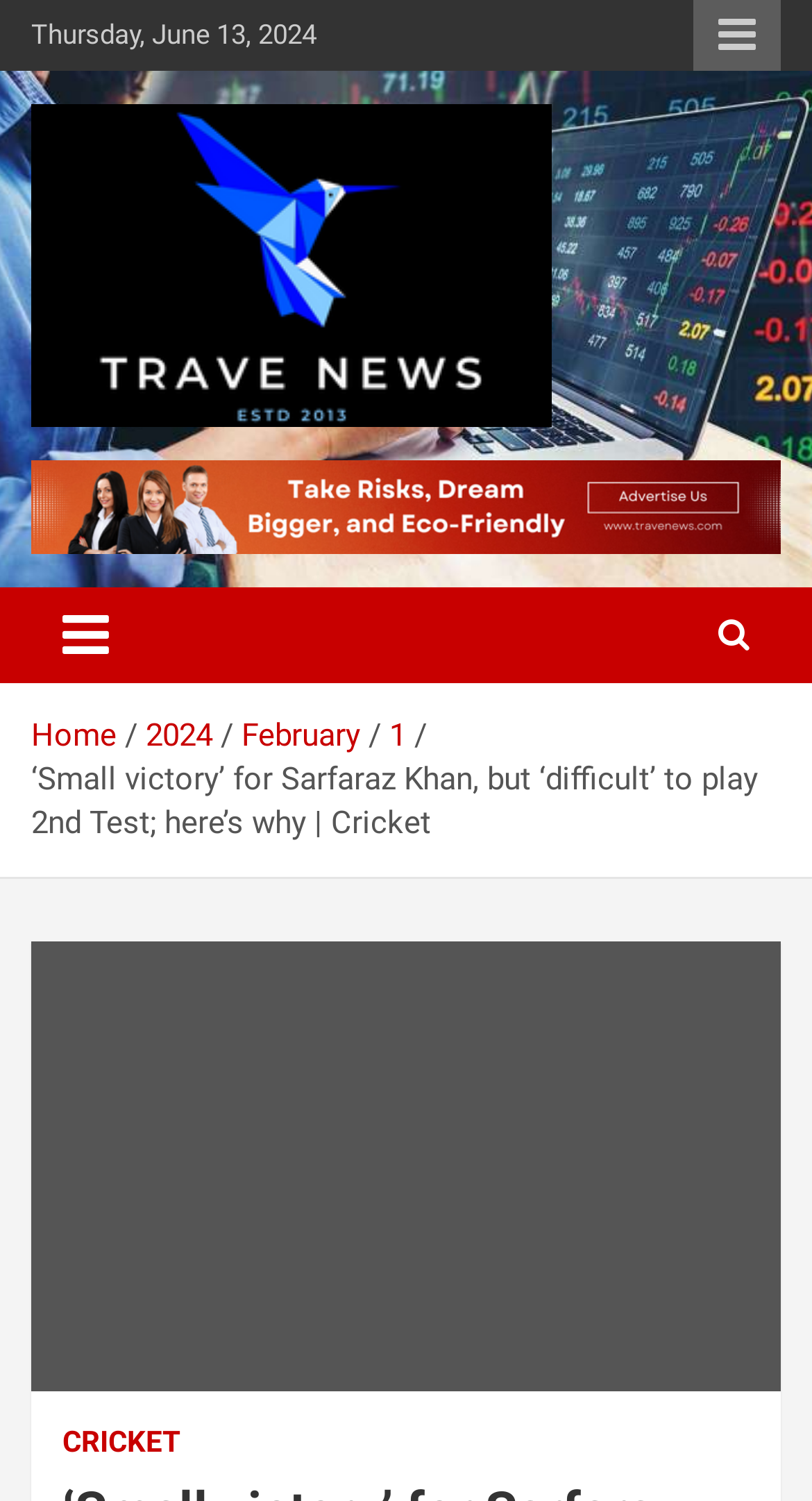Identify the bounding box coordinates of the region that needs to be clicked to carry out this instruction: "Toggle navigation". Provide these coordinates as four float numbers ranging from 0 to 1, i.e., [left, top, right, bottom].

[0.038, 0.391, 0.172, 0.455]